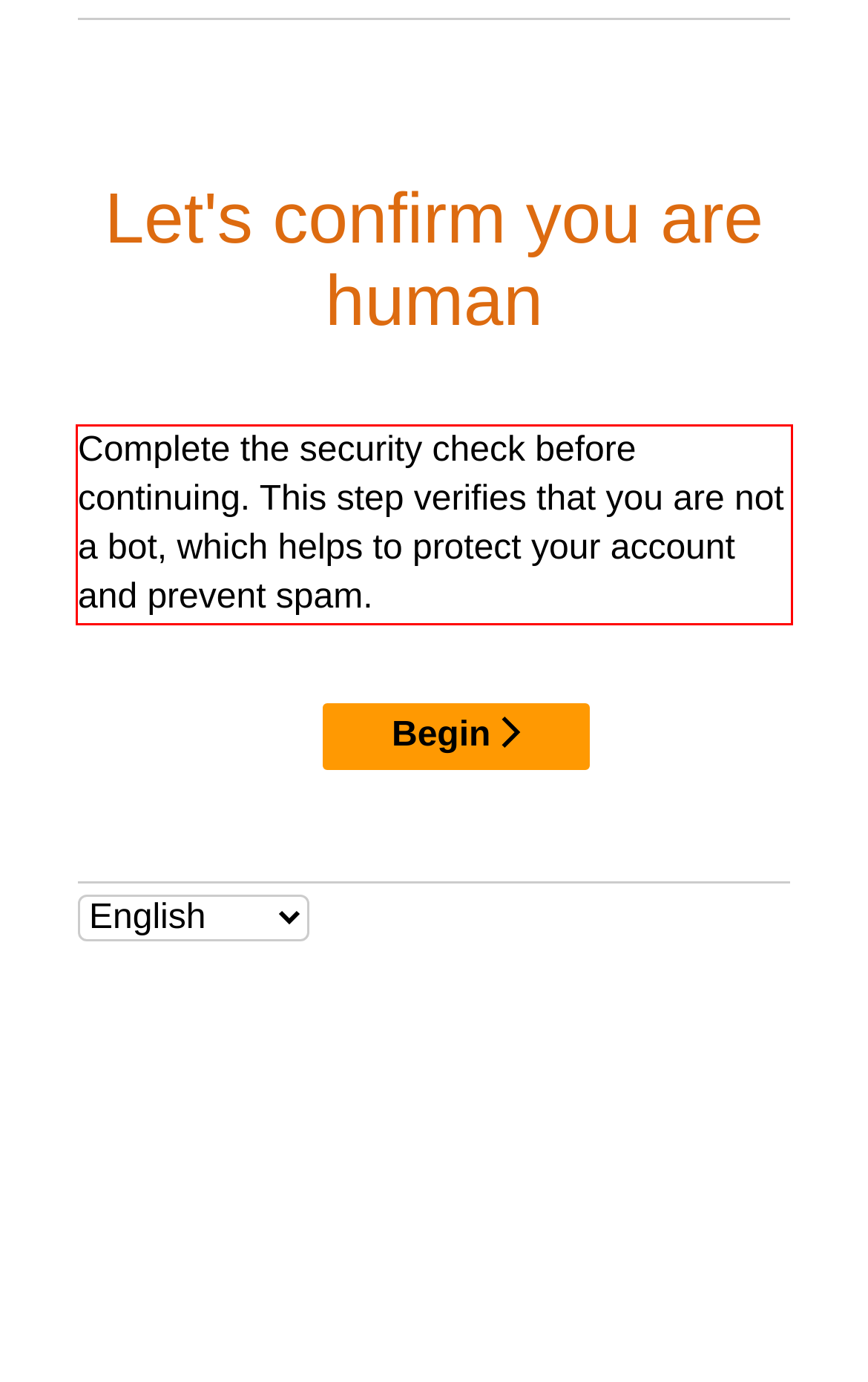Perform OCR on the text inside the red-bordered box in the provided screenshot and output the content.

Complete the security check before continuing. This step verifies that you are not a bot, which helps to protect your account and prevent spam.